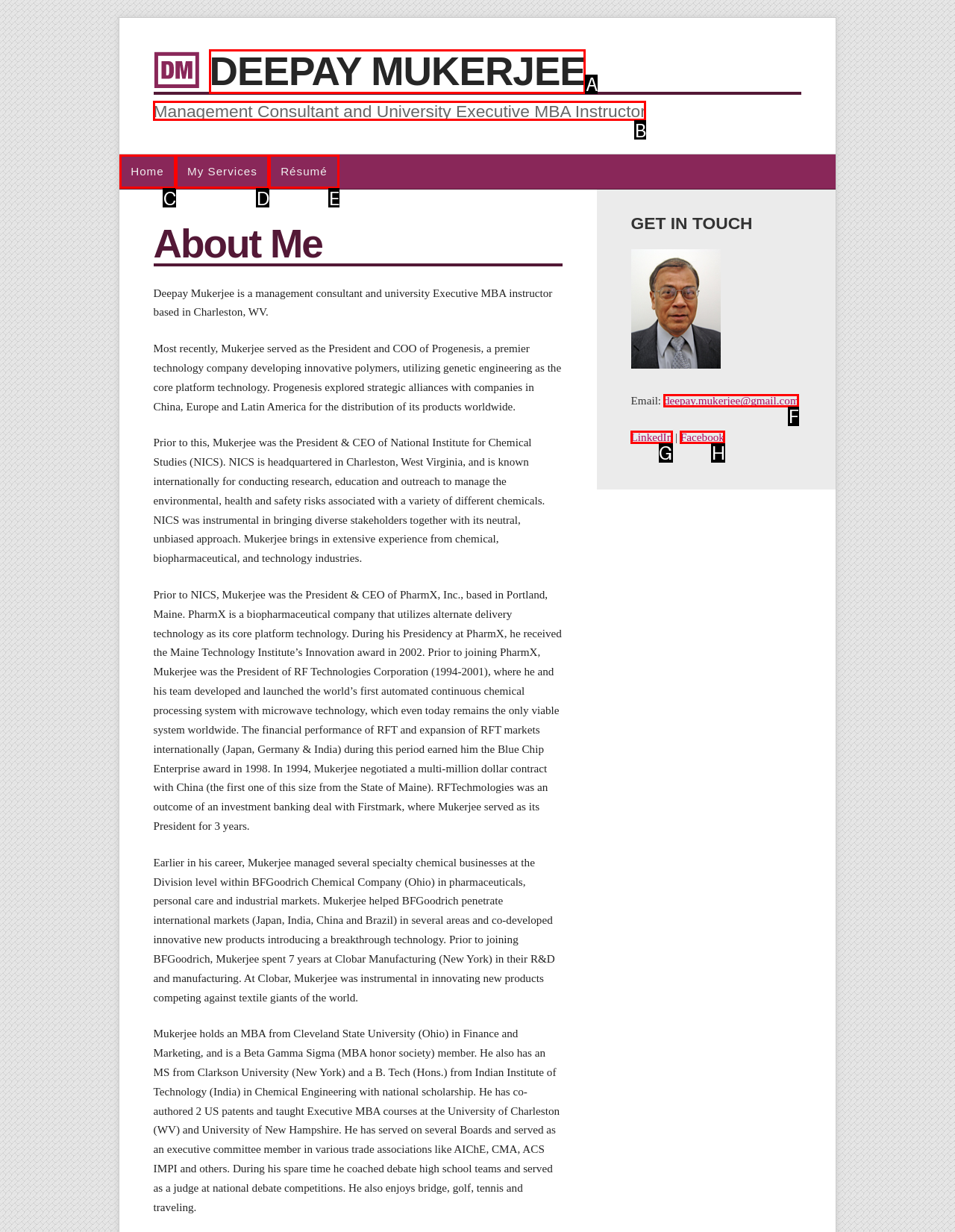Tell me which element should be clicked to achieve the following objective: Check Deepay Mukerjee's Facebook profile
Reply with the letter of the correct option from the displayed choices.

H